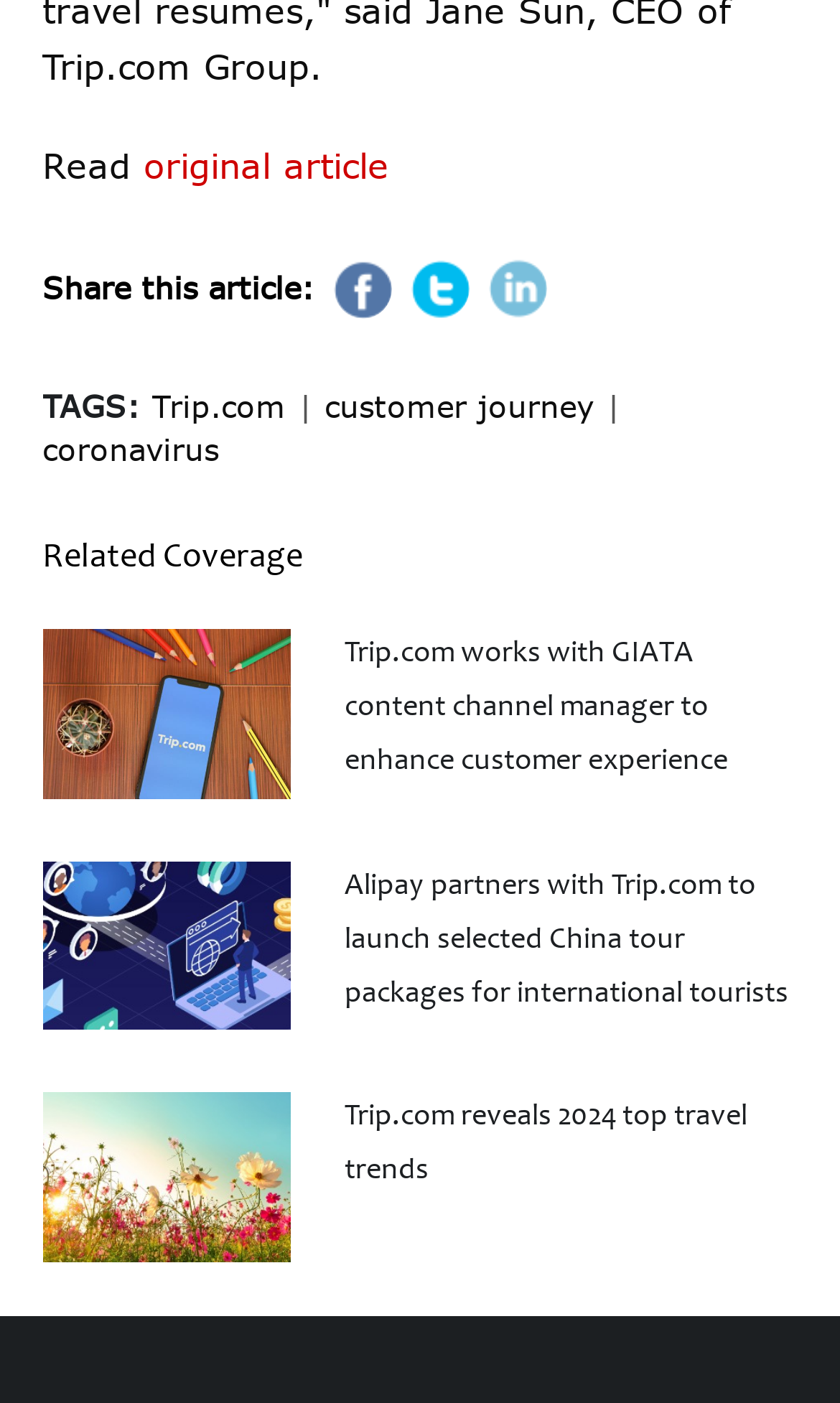Pinpoint the bounding box coordinates of the clickable area needed to execute the instruction: "Explore customer journey". The coordinates should be specified as four float numbers between 0 and 1, i.e., [left, top, right, bottom].

[0.386, 0.276, 0.706, 0.302]